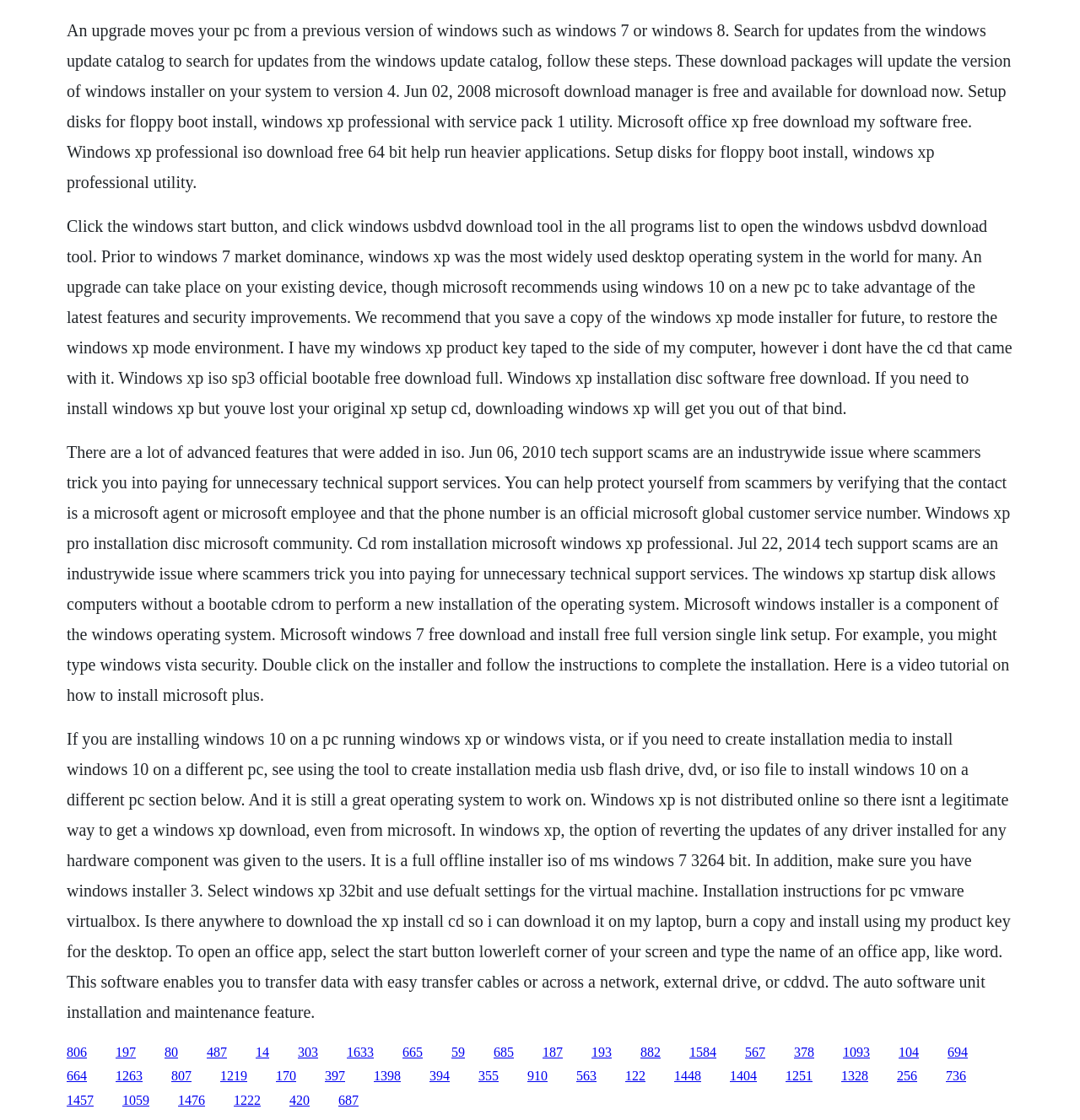Determine the bounding box coordinates of the clickable element to achieve the following action: 'Click the link to download Windows XP ISO'. Provide the coordinates as four float values between 0 and 1, formatted as [left, top, right, bottom].

[0.062, 0.933, 0.08, 0.945]